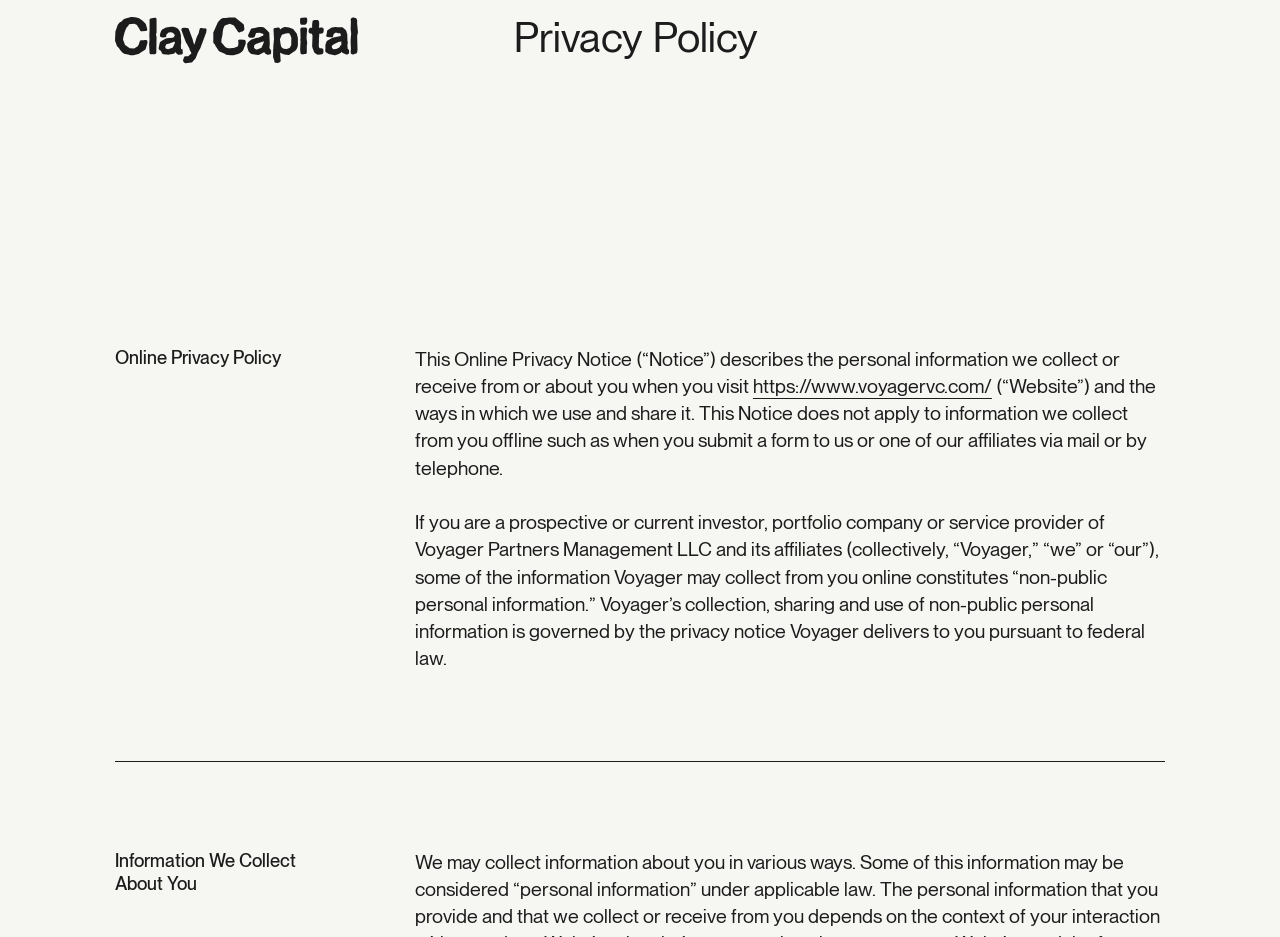Provide the bounding box for the UI element matching this description: "parent_node: Privacy Policy".

[0.09, 0.018, 0.28, 0.069]